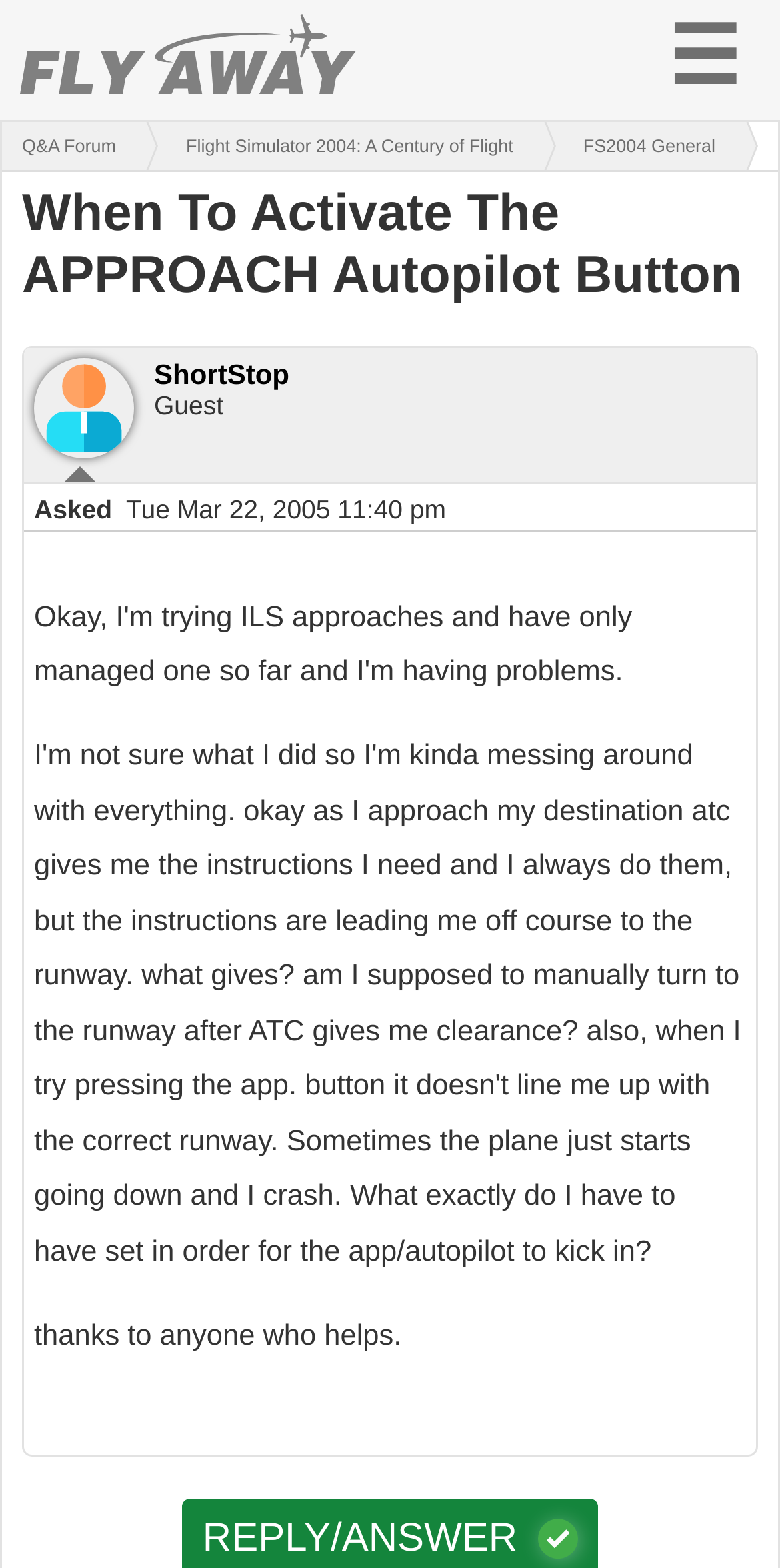What is the category of the question?
Using the information presented in the image, please offer a detailed response to the question.

The category of the question can be found at the top of the webpage, where it says 'Flight Simulator 2004: A Century of Flight > FS2004 General'.